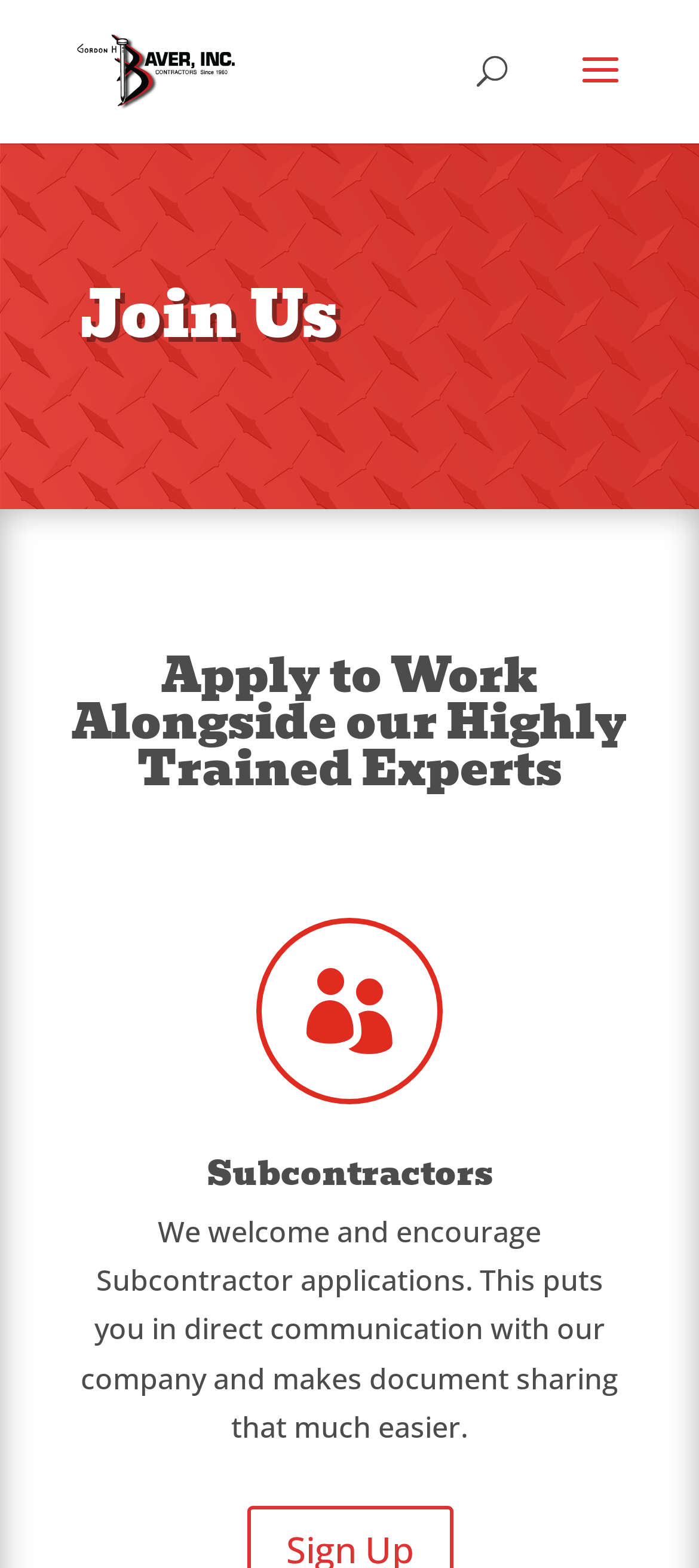What is the purpose of the webpage?
Please provide a single word or phrase answer based on the image.

To join or apply